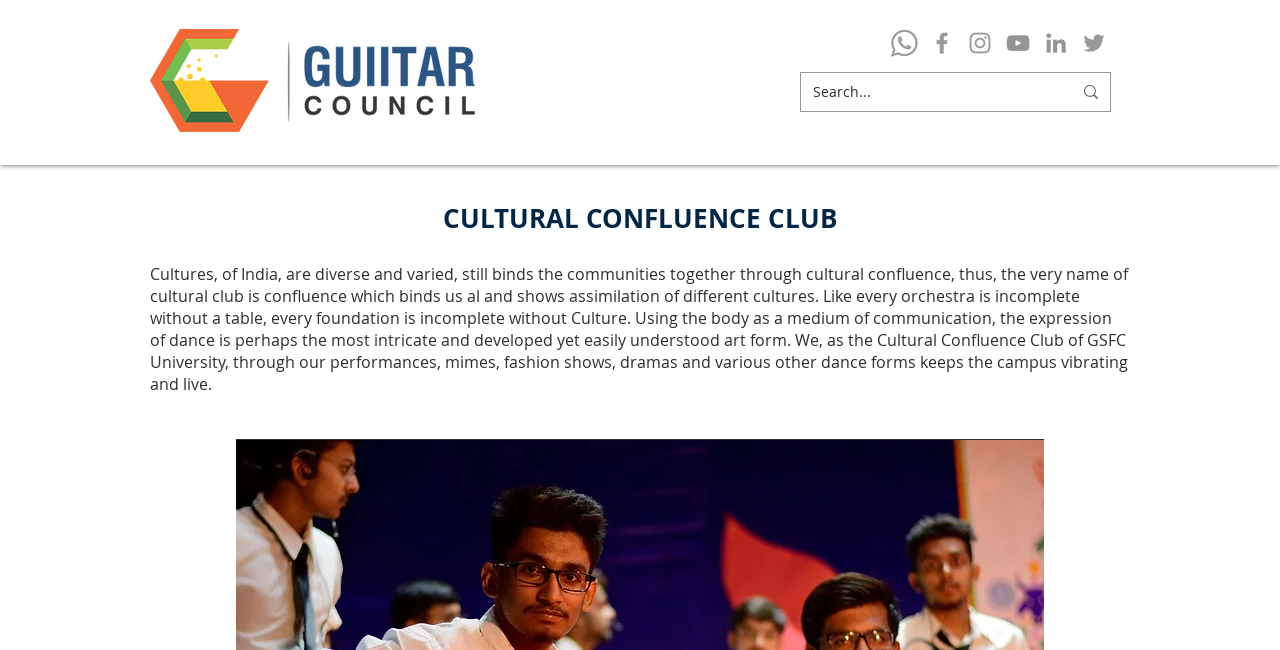What is the text of the webpage's headline?

CULTURAL CONFLUENCE CLUB